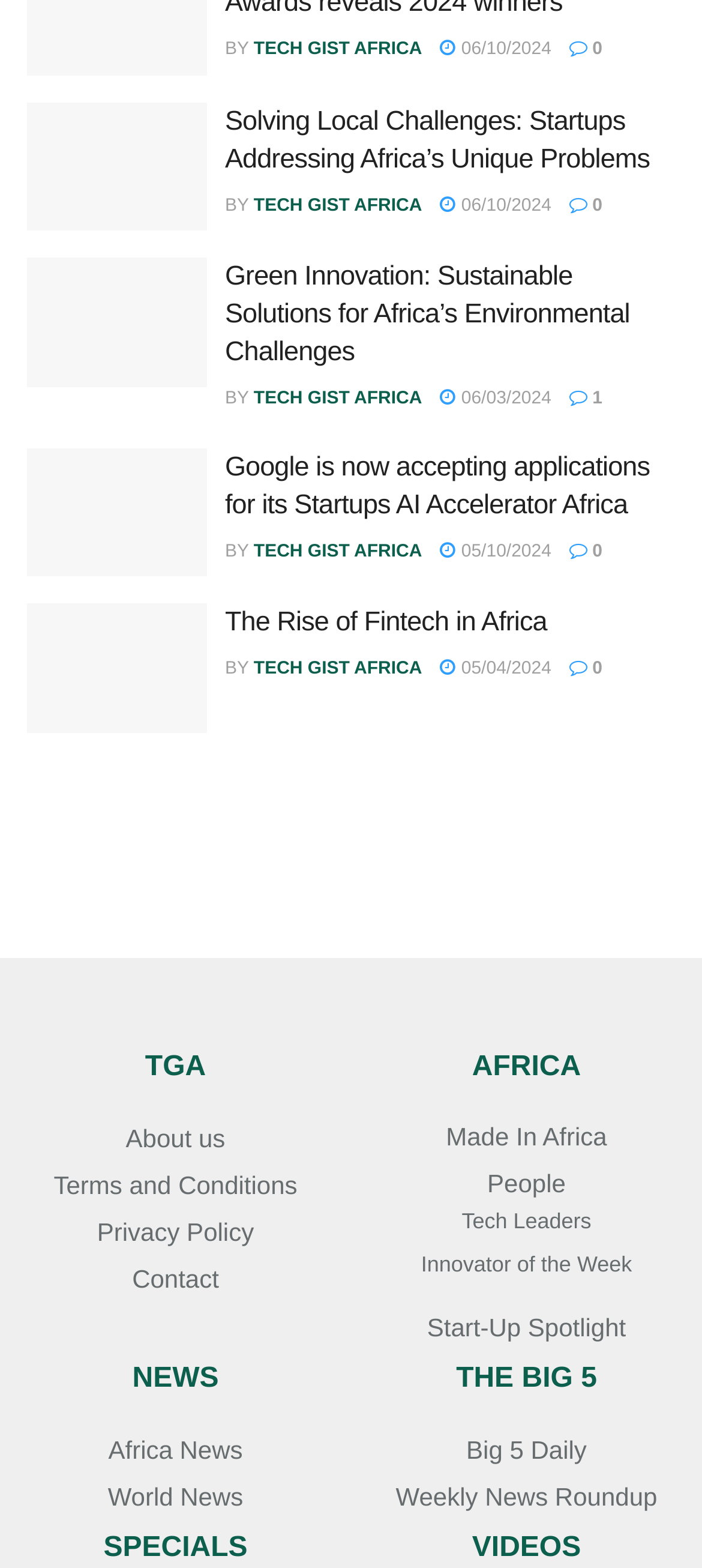Utilize the details in the image to thoroughly answer the following question: How many articles are on the webpage?

I counted the number of article sections on the webpage, each with a heading and a link, and found that there are four articles in total.